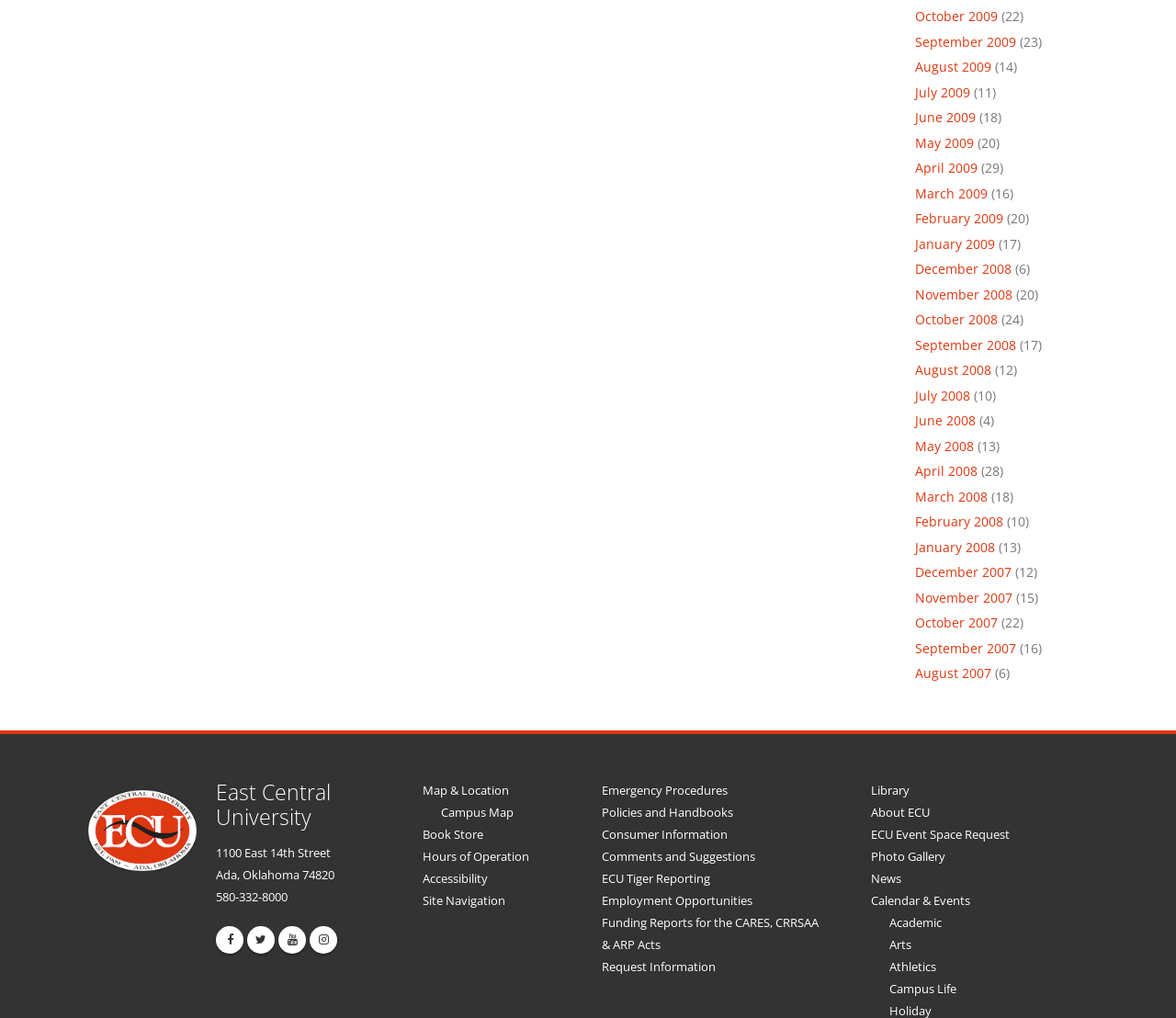What is the name of the university?
Based on the image, give a one-word or short phrase answer.

East Central University